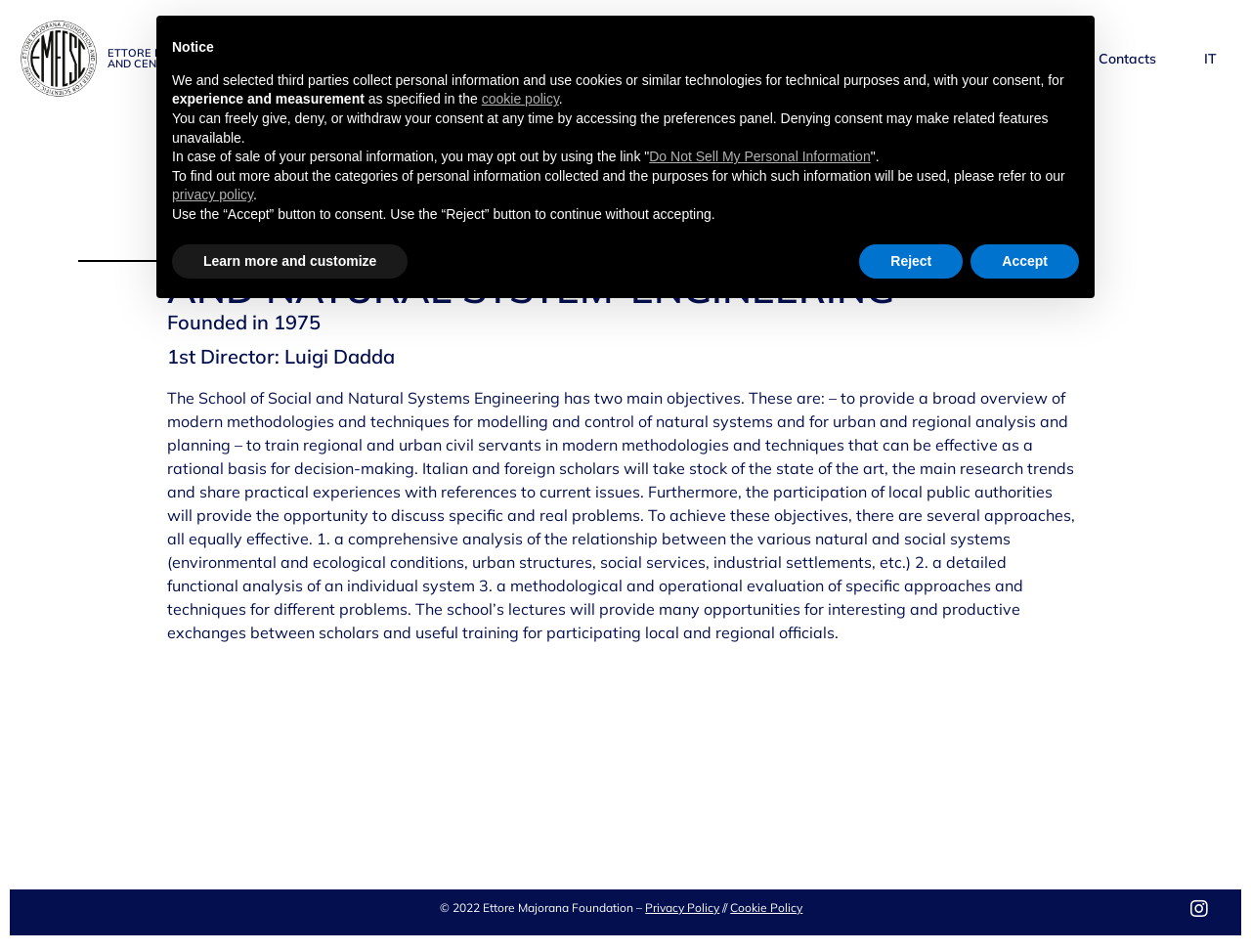Answer with a single word or phrase: 
What is the main objective of the school?

To provide a broad overview of modern methodologies